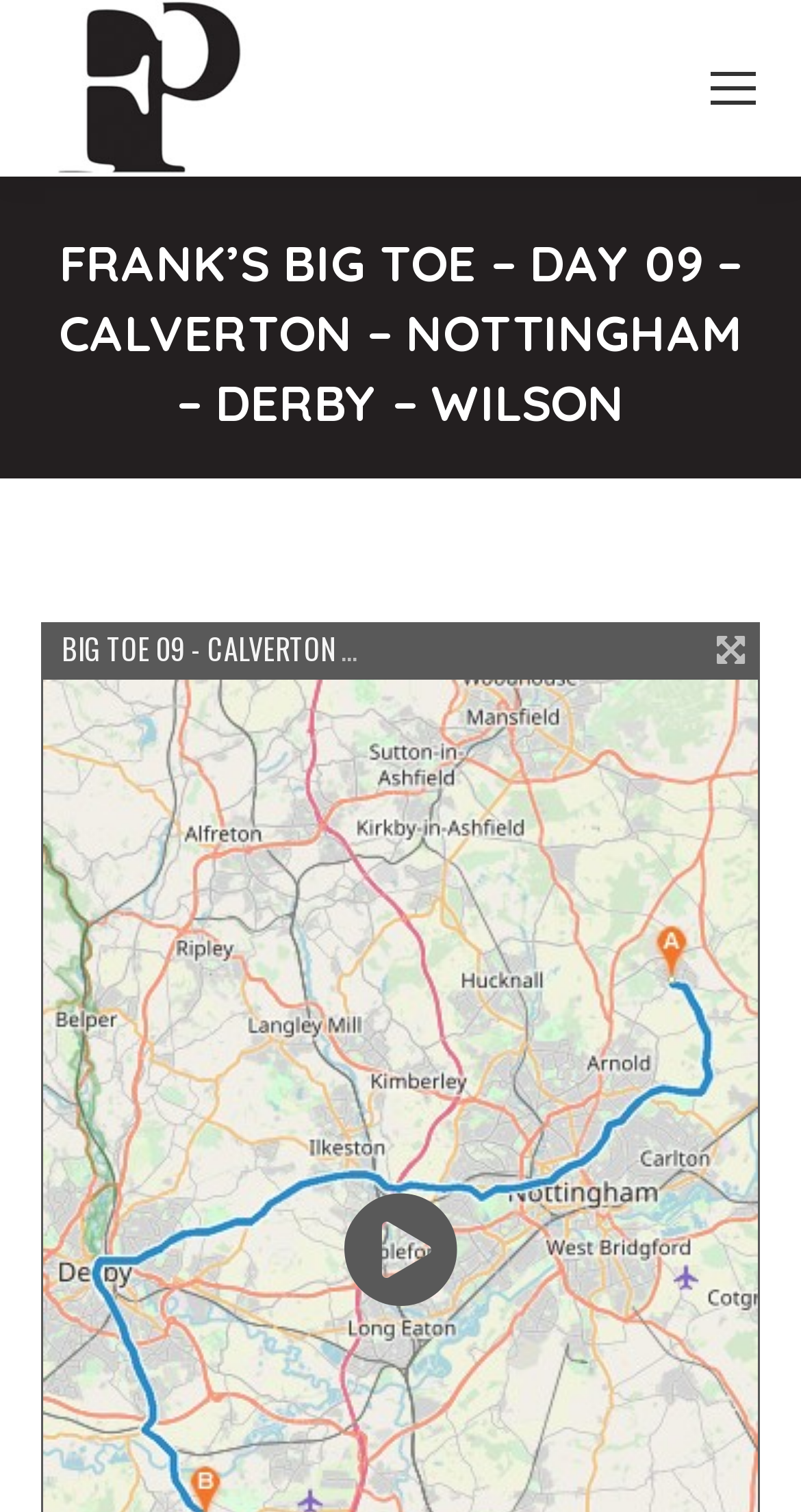Identify the bounding box of the HTML element described here: "alt="Frank Publishing"". Provide the coordinates as four float numbers between 0 and 1: [left, top, right, bottom].

[0.051, 0.0, 0.308, 0.116]